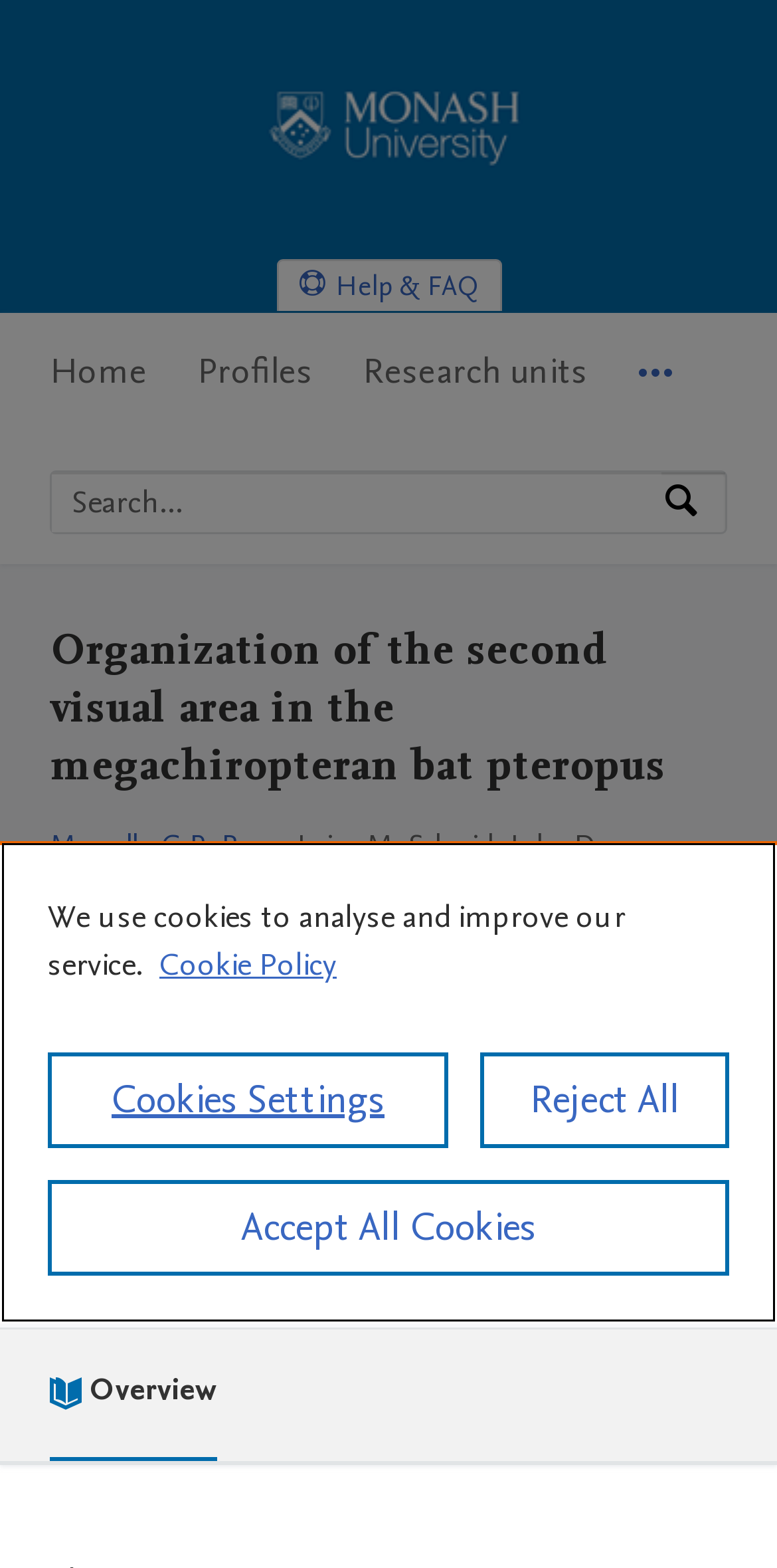For the given element description Article written by: Wendy, determine the bounding box coordinates of the UI element. The coordinates should follow the format (top-left x, top-left y, bottom-right x, bottom-right y) and be within the range of 0 to 1.

None